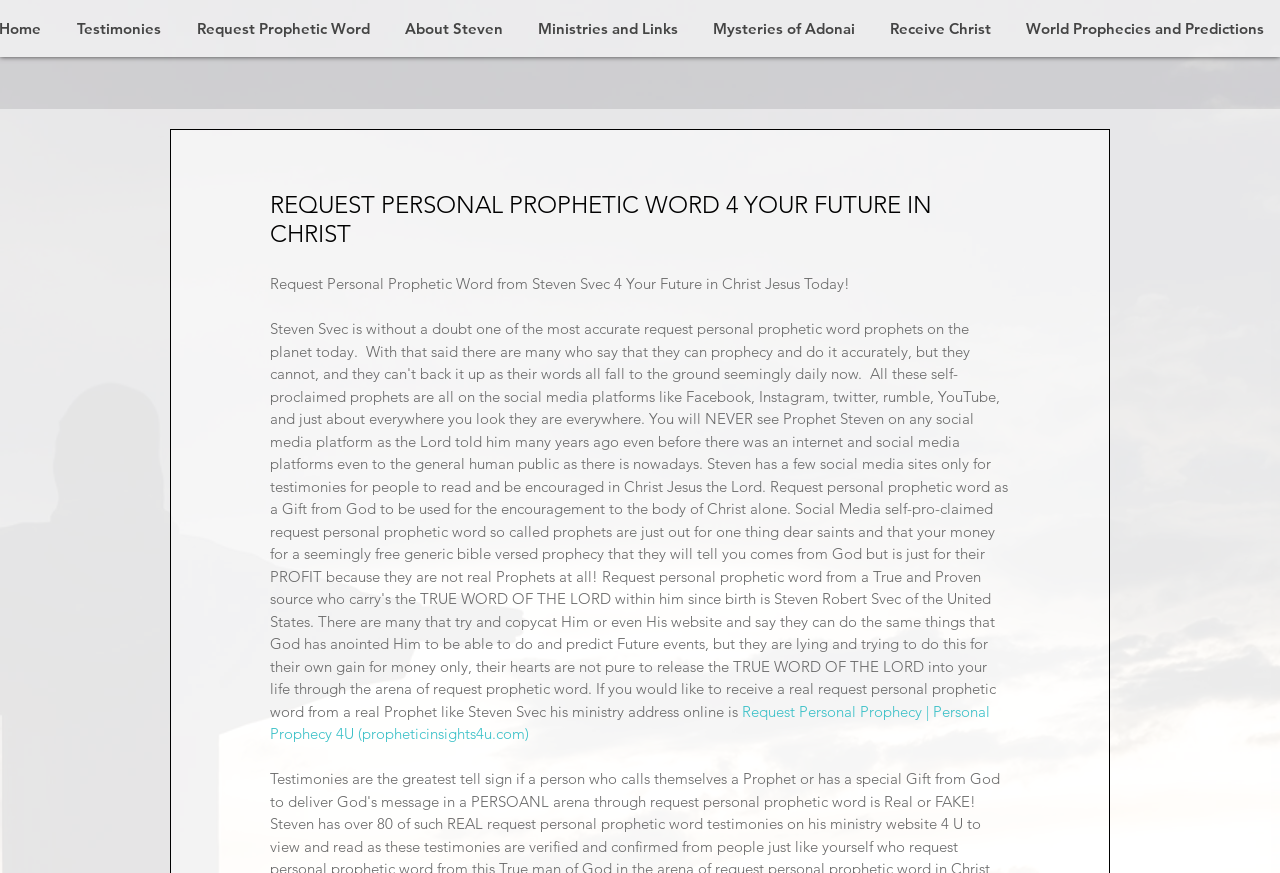Answer the question in one word or a short phrase:
How many links are in the top navigation menu?

6